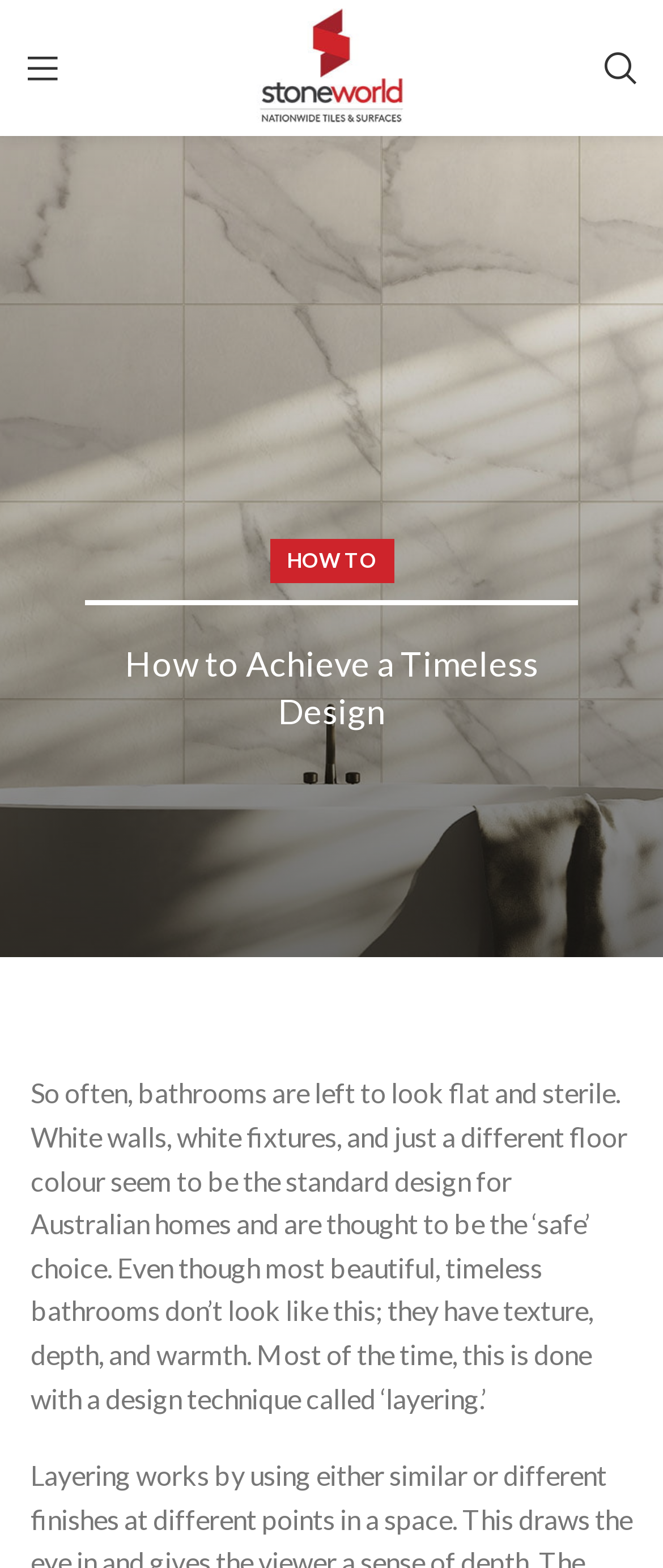Provide the bounding box coordinates in the format (top-left x, top-left y, bottom-right x, bottom-right y). All values are floating point numbers between 0 and 1. Determine the bounding box coordinate of the UI element described as: Menu

[0.013, 0.022, 0.115, 0.065]